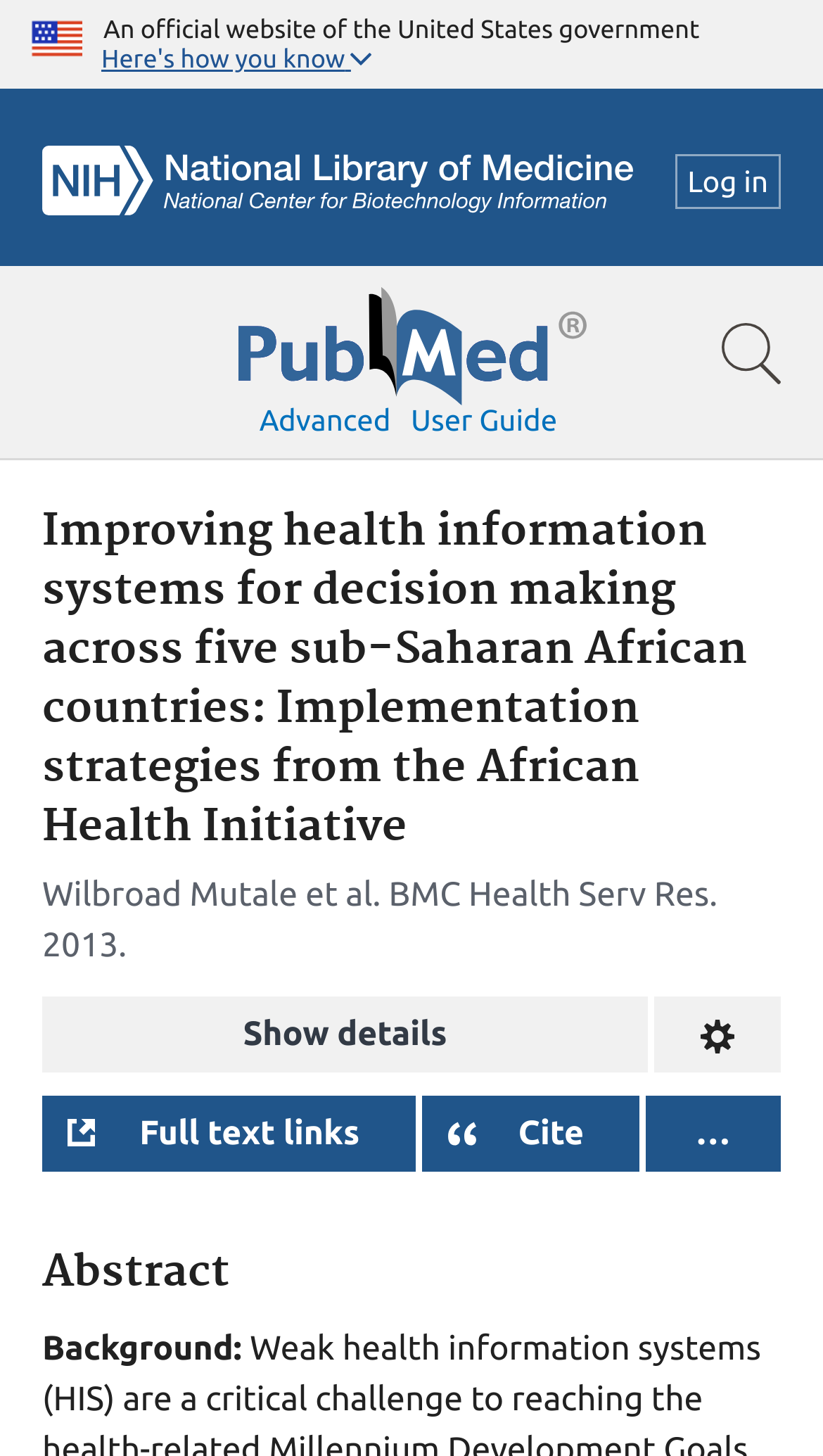Identify the bounding box coordinates of the section that should be clicked to achieve the task described: "Show article details".

[0.051, 0.684, 0.787, 0.737]